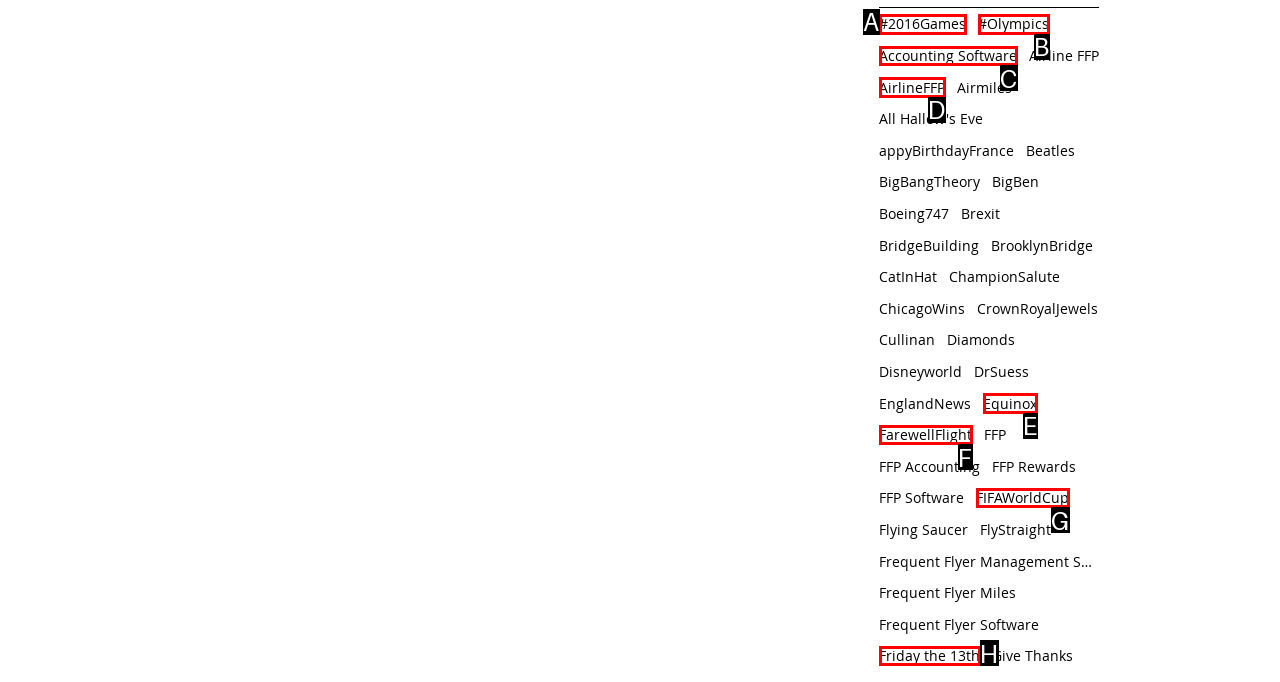Identify the option that best fits this description: title="We have a winner!"
Answer with the appropriate letter directly.

None